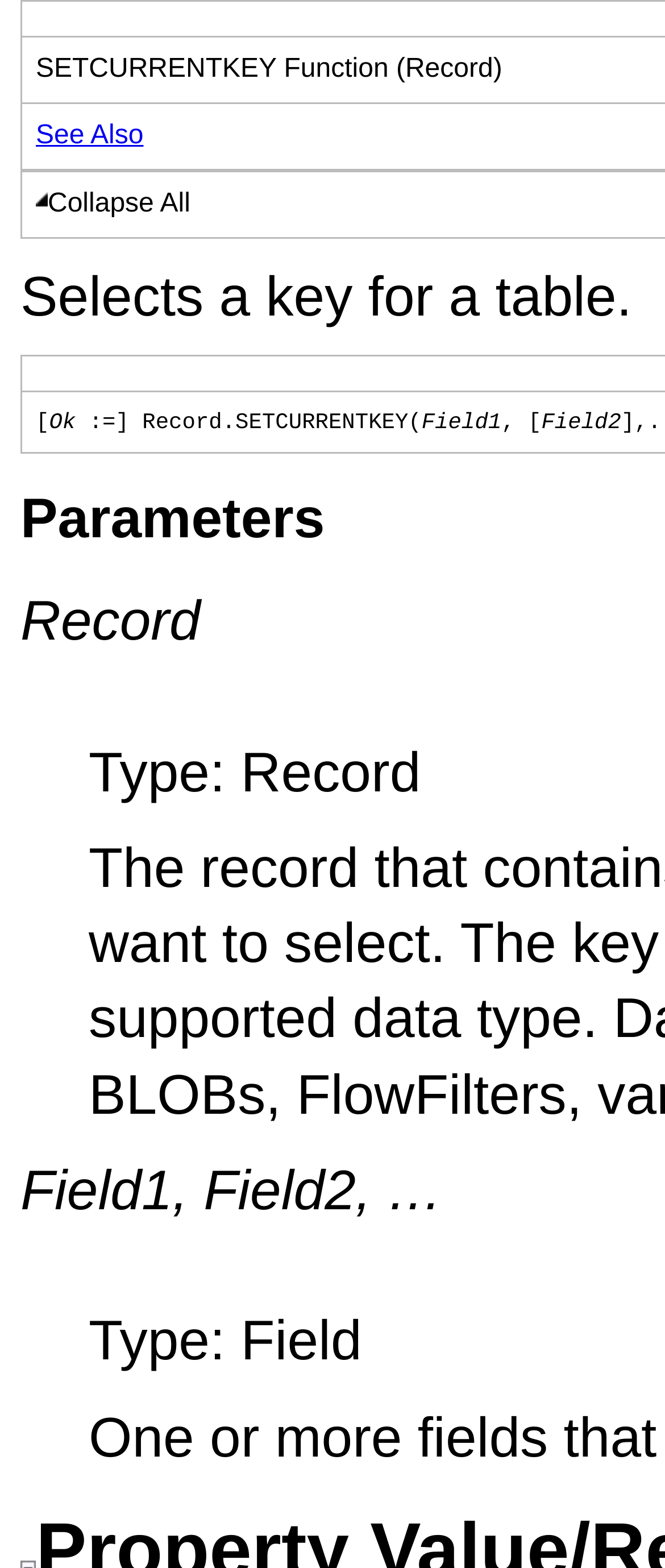Use a single word or phrase to answer the following:
What are the fields in the SETCURRENTKEY function?

Field1, Field2, …